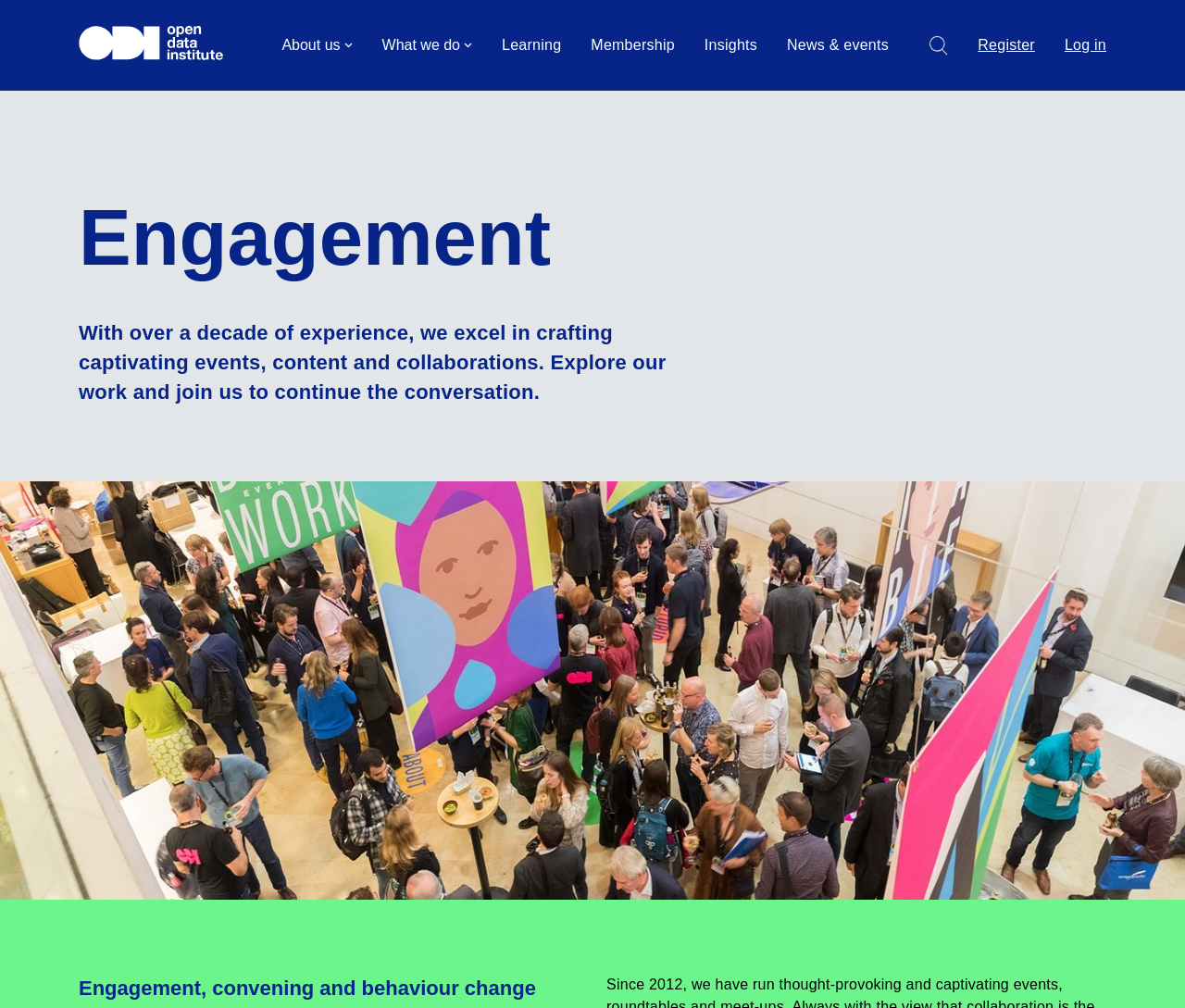Determine the coordinates of the bounding box for the clickable area needed to execute this instruction: "Register for an account".

[0.825, 0.034, 0.873, 0.056]